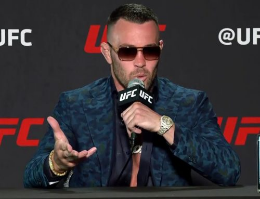What is the significance of the backdrop?
Based on the visual, give a brief answer using one word or a short phrase.

It emphasizes the event's significance